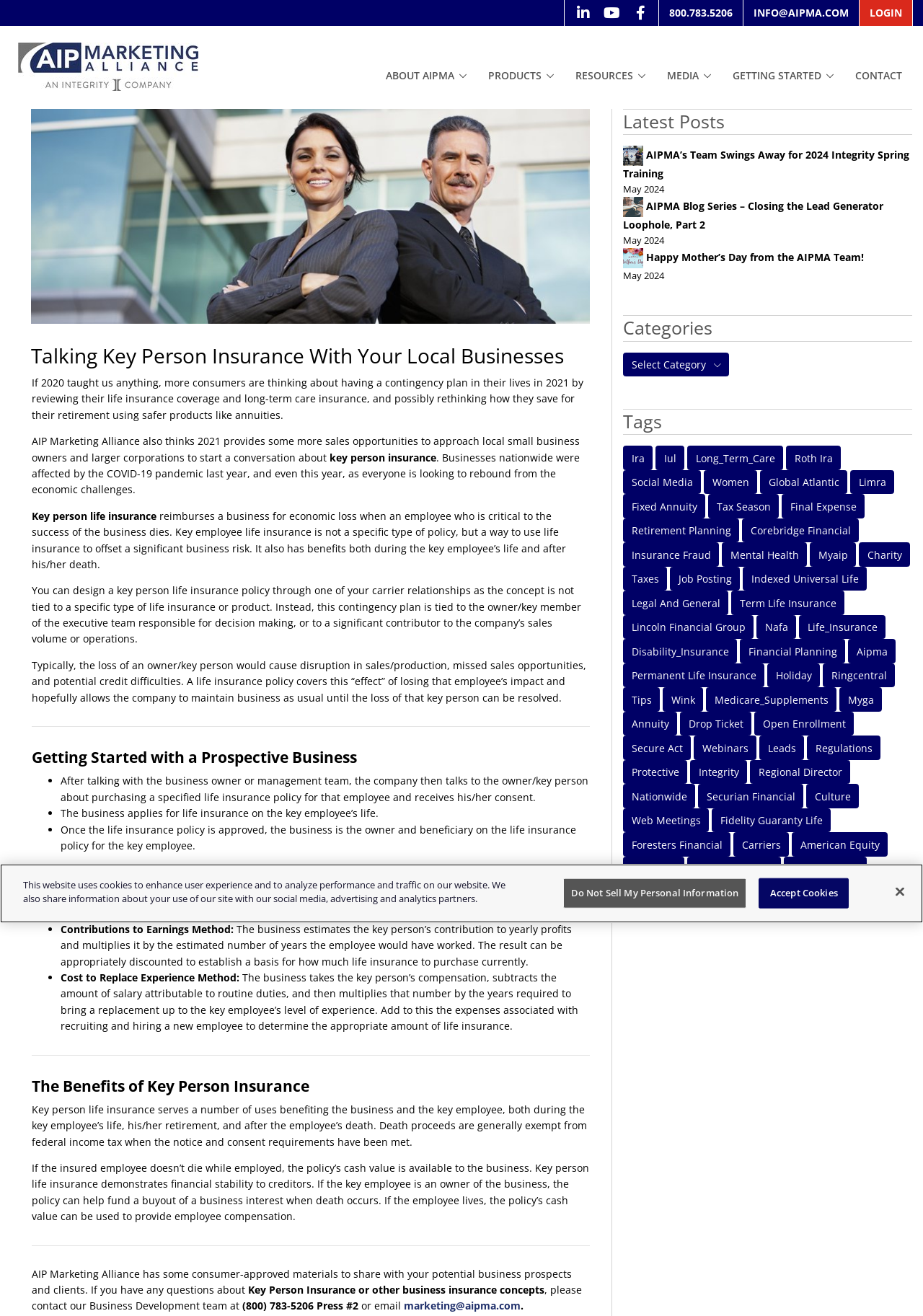Determine the bounding box coordinates of the section I need to click to execute the following instruction: "Reset filters". Provide the coordinates as four float numbers between 0 and 1, i.e., [left, top, right, bottom].

None